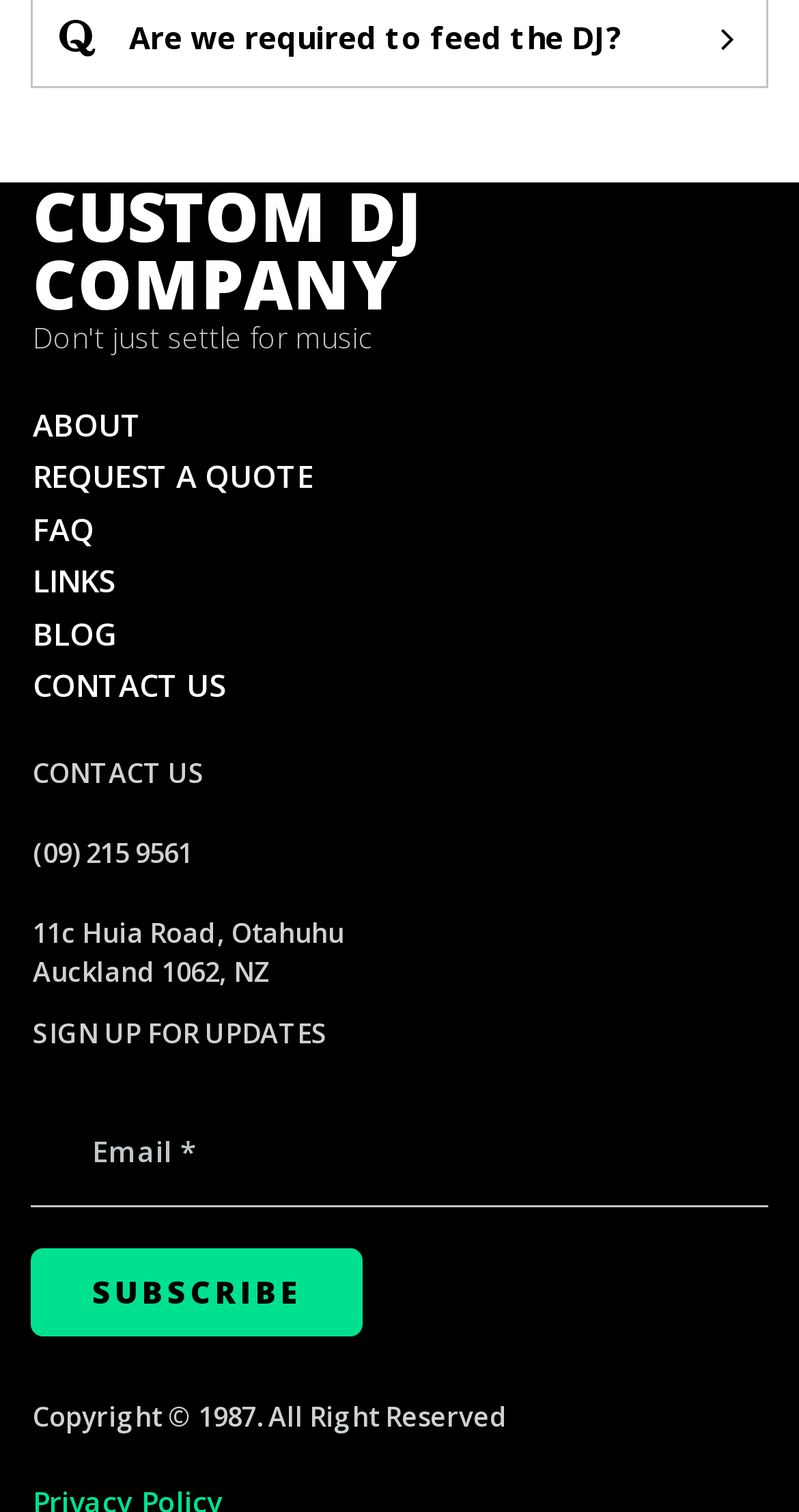Show the bounding box coordinates for the HTML element as described: "CUSTOM DJ COMPANY".

[0.041, 0.113, 0.528, 0.219]